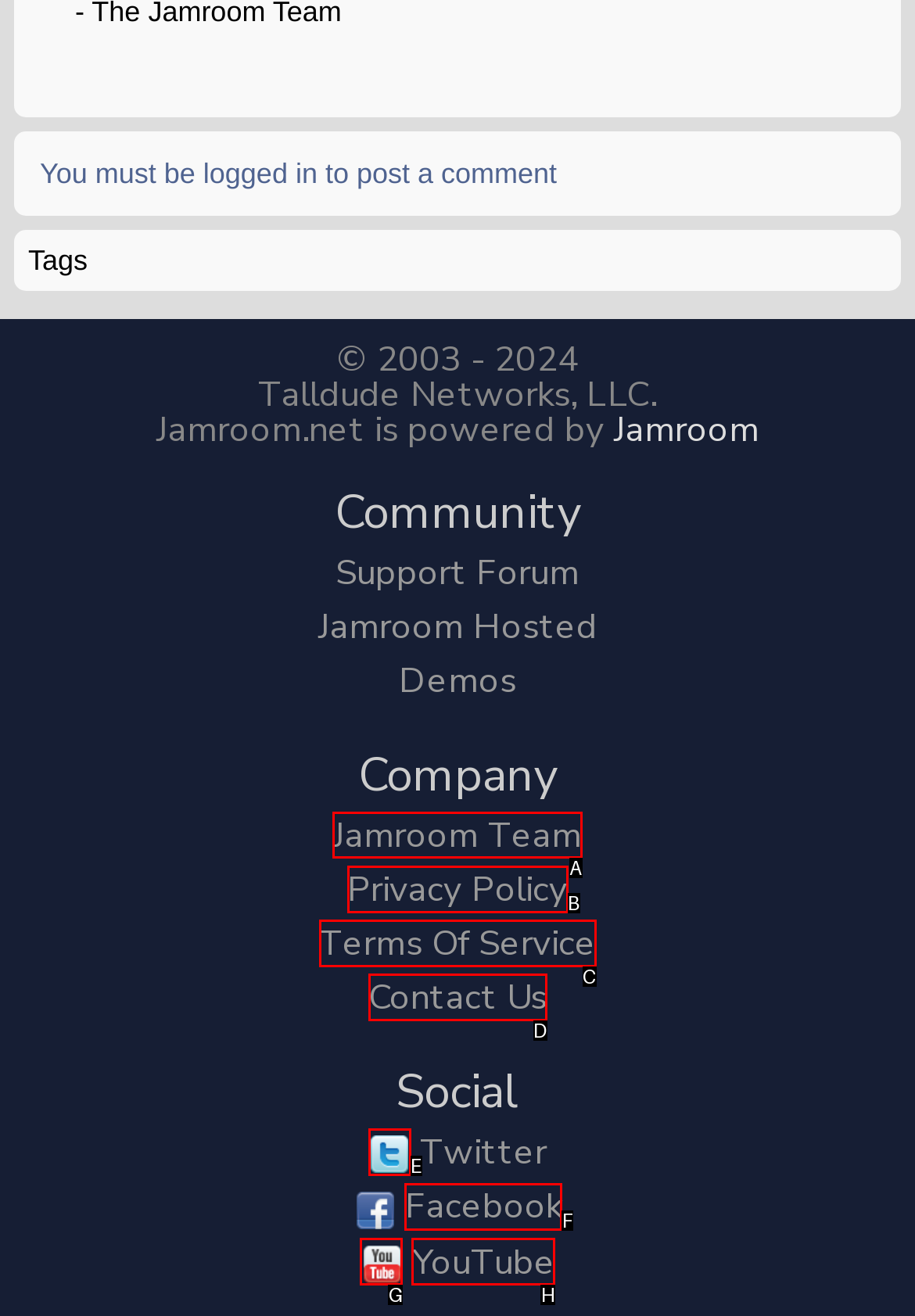Determine which HTML element to click to execute the following task: go to the Jamroom team page Answer with the letter of the selected option.

A